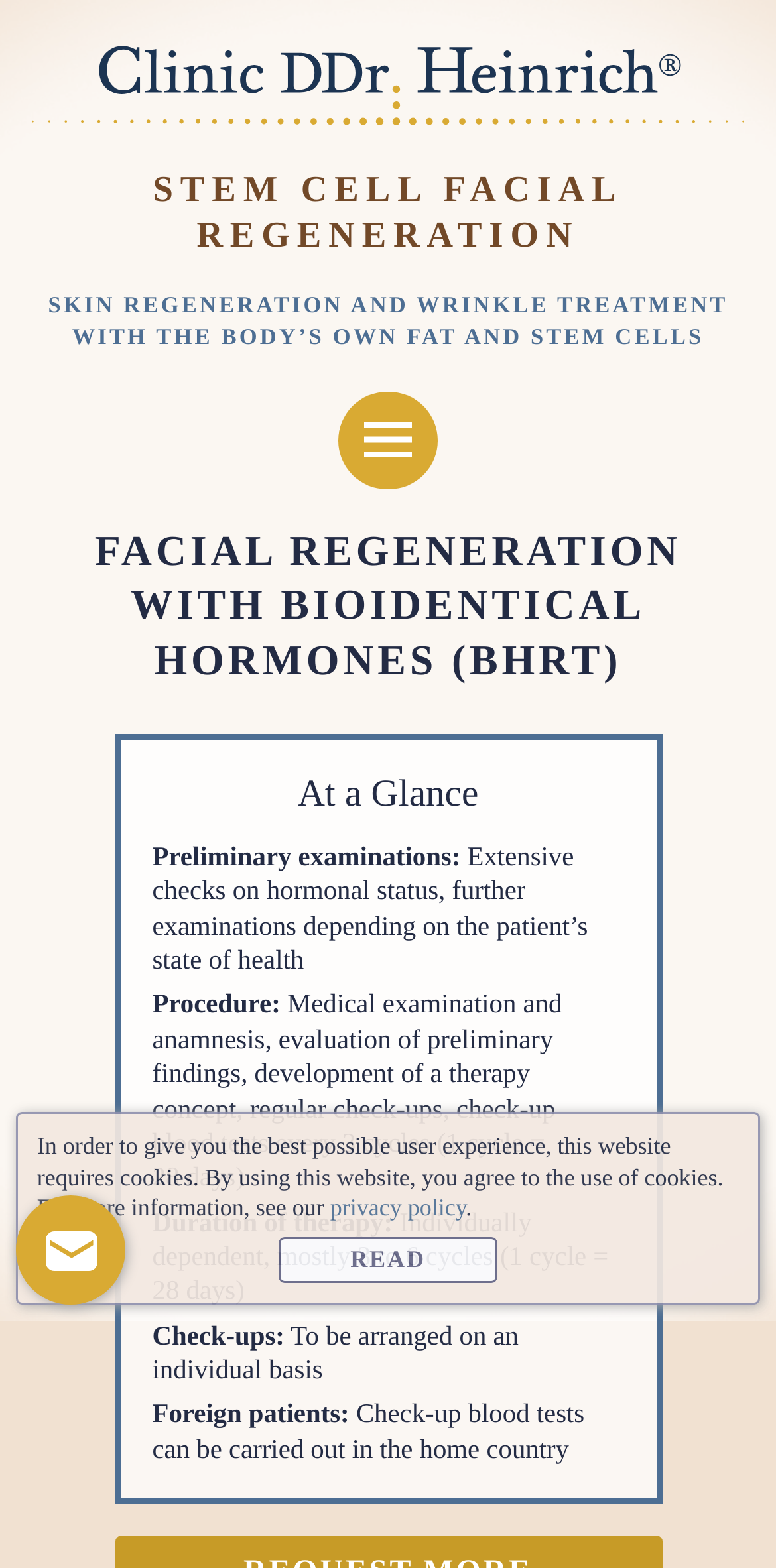Detail the various sections and features present on the webpage.

This webpage is about facial regeneration with bioidentical hormones (BHRT) and stem cell facial regeneration. At the top, there is a link to skip to the content and a clinic's logo with a long description. Below the logo, there is a main menu button. 

The main content is divided into sections. The first section has a heading "FACIAL REGENERATION WITH BIOIDENTICAL HORMONES (BHRT)" and is located at the top center of the page. 

Below the heading, there is a section titled "At a Glance" which provides an overview of the treatment. This section is divided into several subheadings, including "Preliminary examinations", "Procedure", "Duration of therapy", "Check-ups", and "Foreign patients". Each subheading is followed by a brief description of the corresponding process.

On the bottom left, there is a button to send a message. On the bottom right, there is a notice about the use of cookies on the website, with links to the privacy policy and a "READ" button.